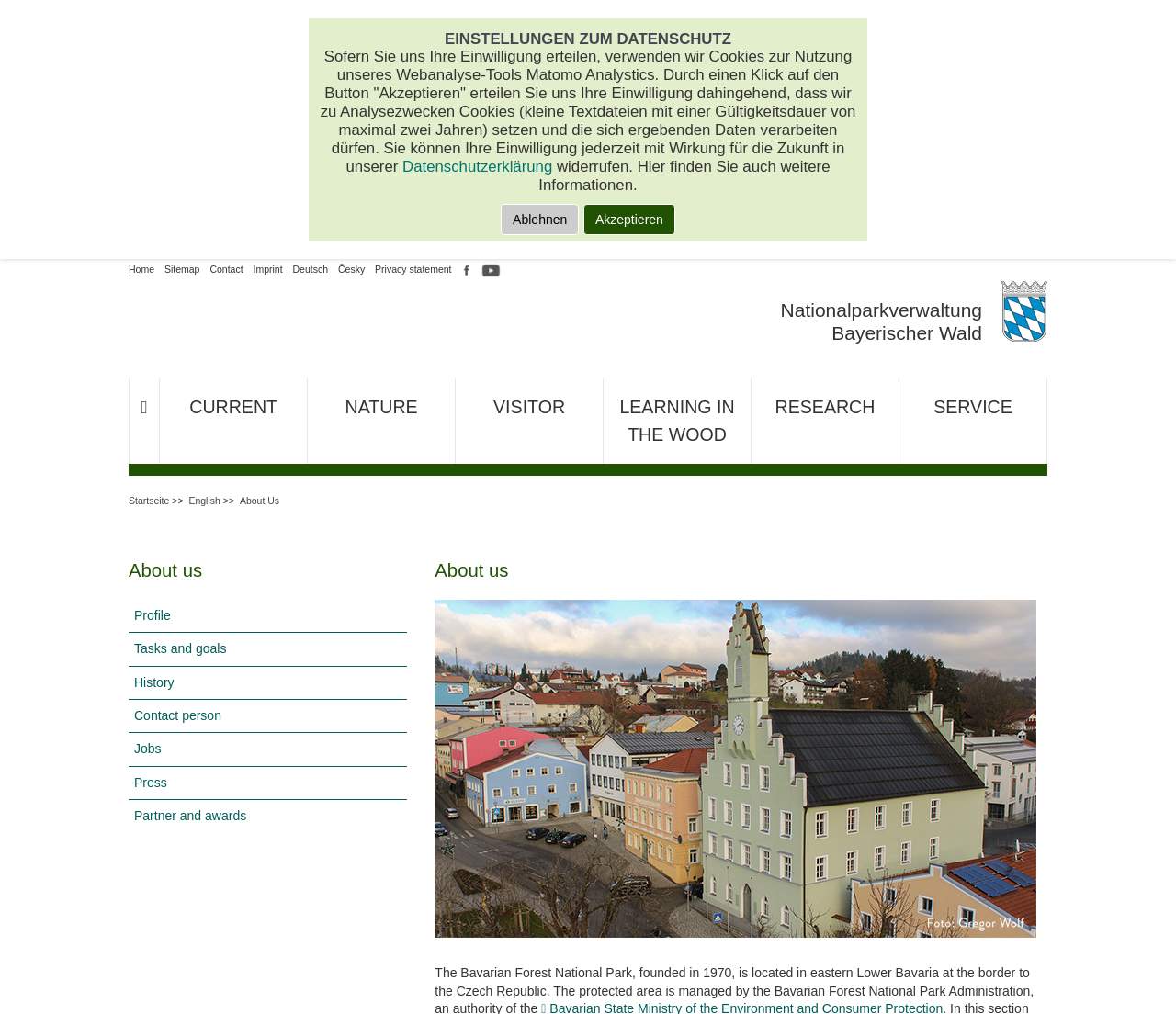What is the location of the national park administration?
Use the image to answer the question with a single word or phrase.

Stadtplatz in Grafenau